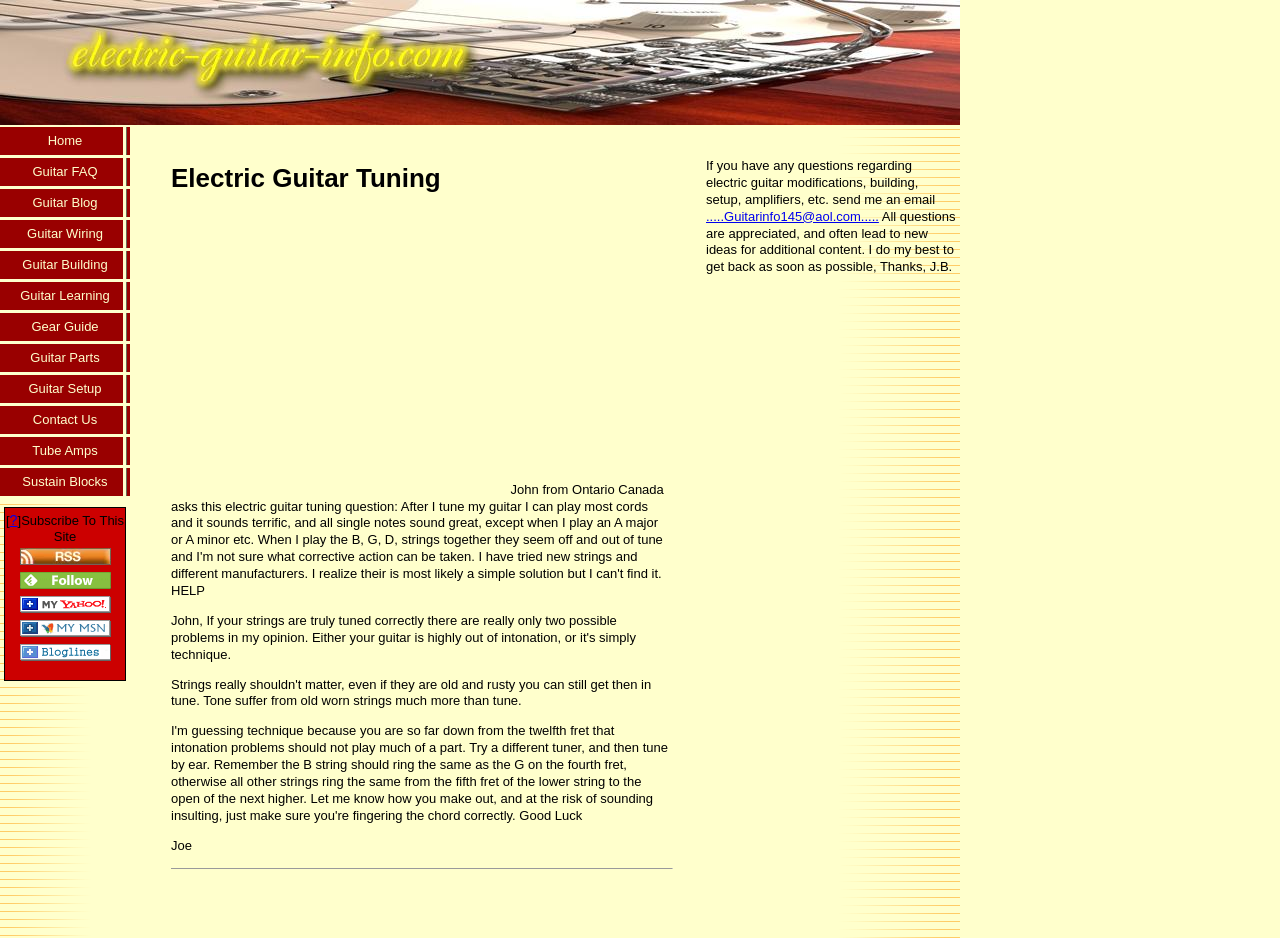Elaborate on the information and visuals displayed on the webpage.

This webpage is about an electric guitar tuning question asked by John from Ontario, Canada. At the top, there is a navigation menu with 14 links, including "Home", "Guitar FAQ", "Guitar Blog", and others, aligned horizontally and taking up about 40% of the screen width. 

Below the navigation menu, there is a heading "Electric Guitar Tuning" in a larger font size. Underneath the heading, there is an advertisement iframe taking up about 25% of the screen width. 

To the right of the advertisement, there is a section with a question or discussion about electric guitar tuning, which is the main content of the page. At the bottom of this section, there is a separator line. 

Below the separator line, there is a text "Joe" and another advertisement iframe taking up about 10% of the screen width. 

On the right side of the page, there is a link to an email address, and another advertisement iframe taking up about 10% of the screen width. 

At the top right corner, there are several links to subscribe to the site, including XML RSS, Feedly, My Yahoo!, My MSN, and Bloglines, each with a corresponding image.